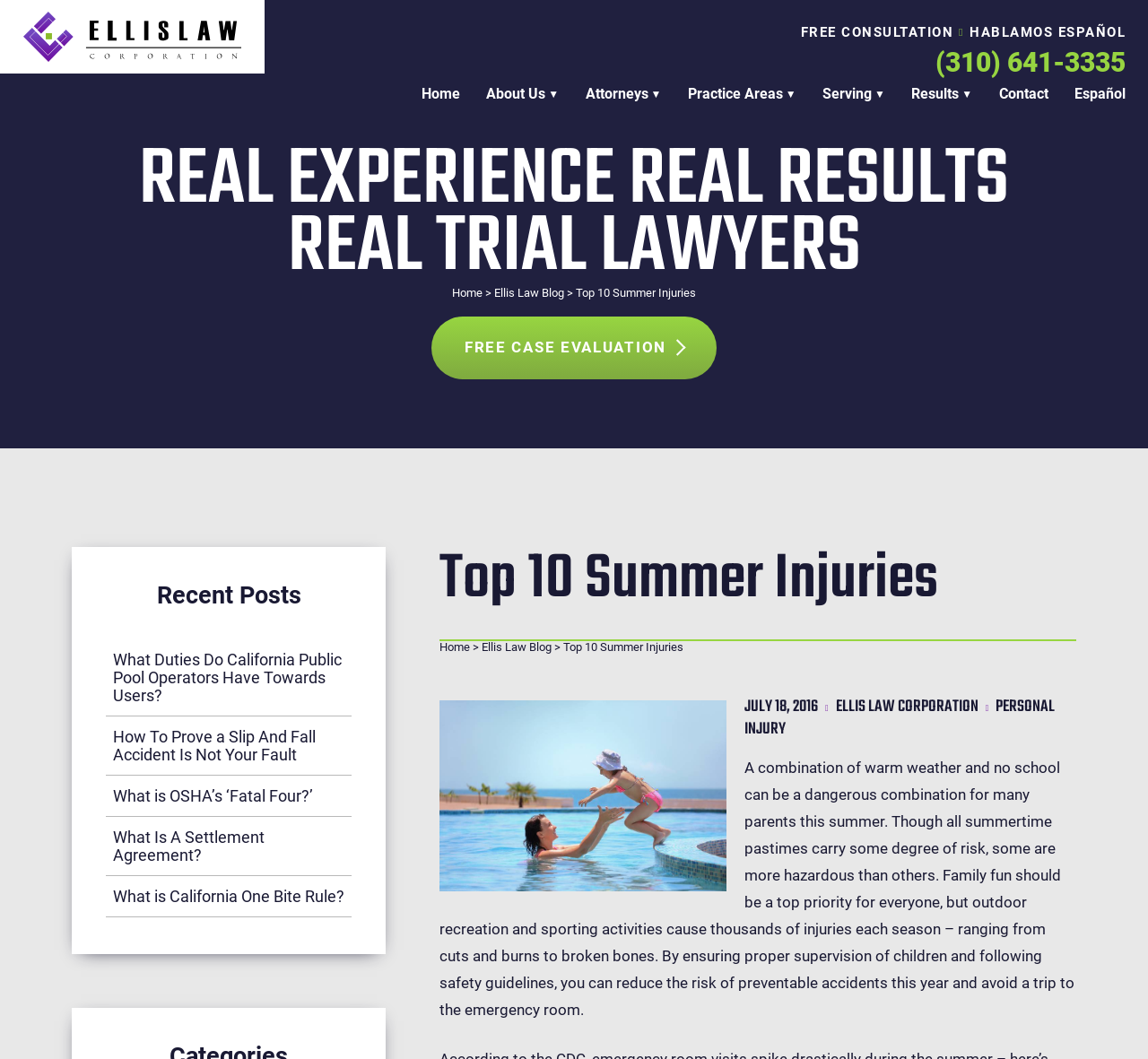Locate the bounding box coordinates of the element you need to click to accomplish the task described by this instruction: "Call (310) 641-3335".

[0.815, 0.044, 0.98, 0.074]